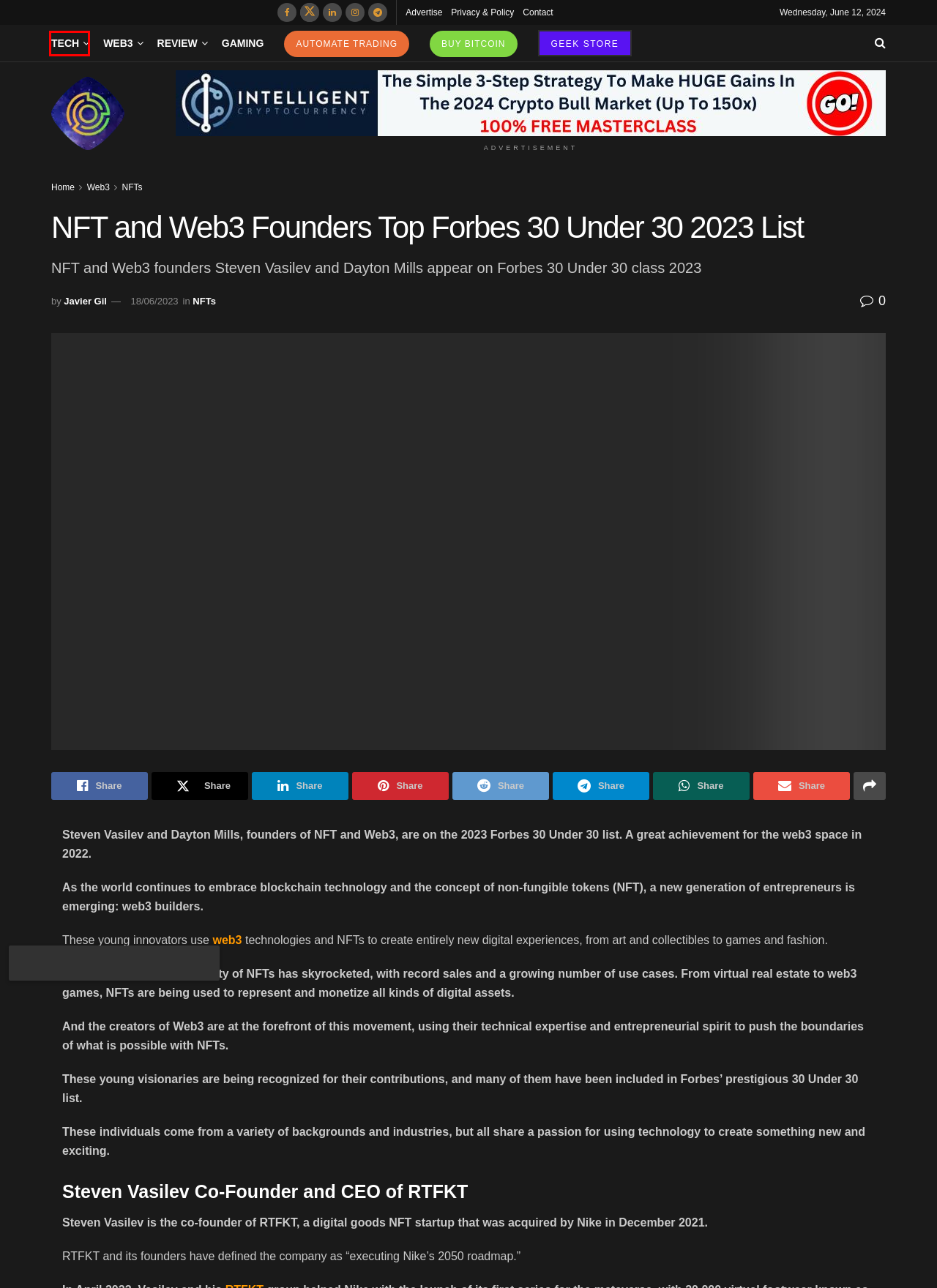Observe the provided screenshot of a webpage with a red bounding box around a specific UI element. Choose the webpage description that best fits the new webpage after you click on the highlighted element. These are your options:
A. Store - Geek Metaverse
B. Review Archives - Geek Metaverse News
C. Advertising - Geek Metaverse News
D. Tech Archives - Geek Metaverse News
E. Privacy Policy - Geek Metaverse News
F. Web3 Archives - Geek Metaverse News
G. What is Web3 and How Does it Work? - Geek Metaverse
H. Gaming Archives - Geek Metaverse News

D